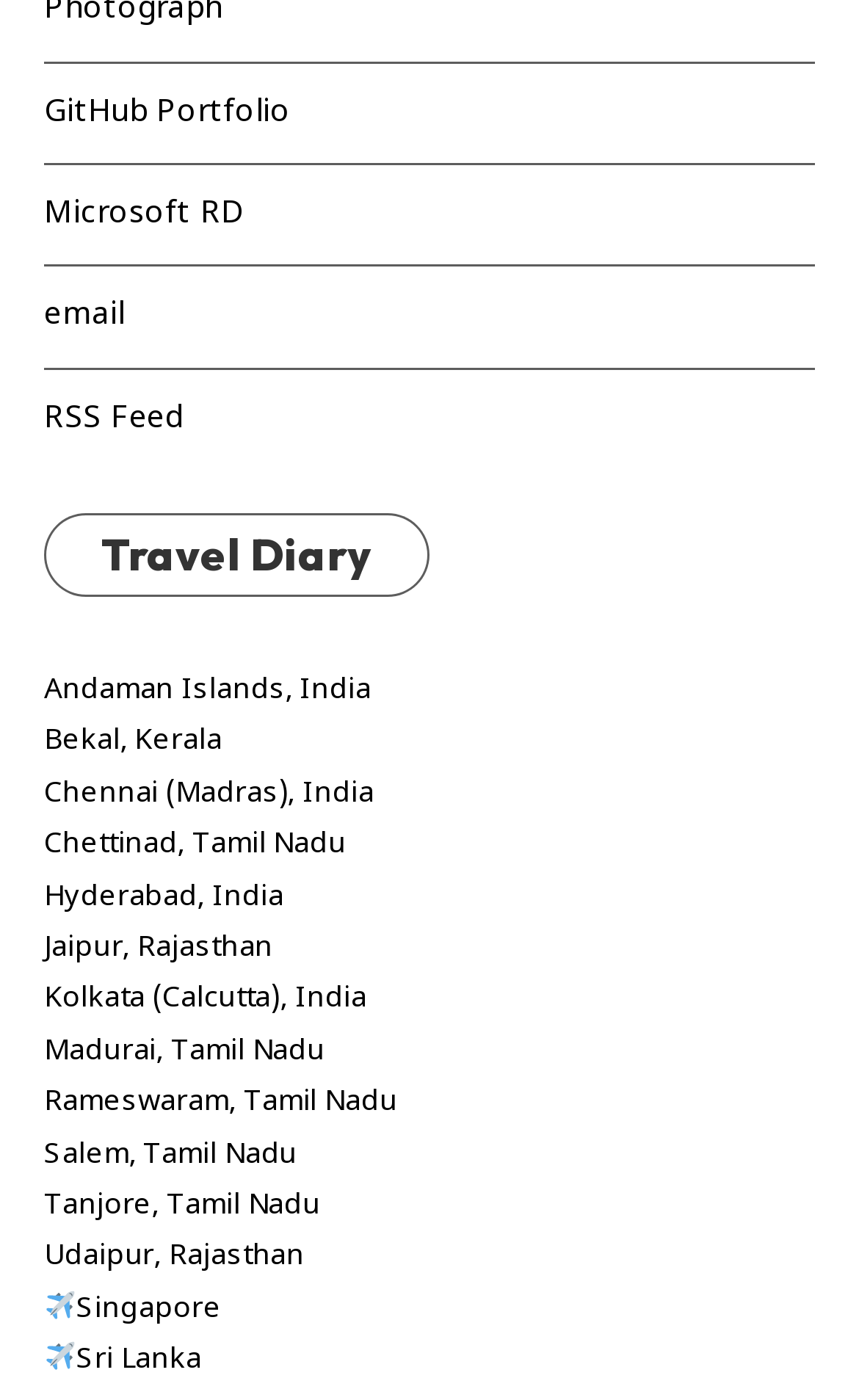Identify the bounding box coordinates of the clickable region to carry out the given instruction: "email the author".

[0.051, 0.207, 0.145, 0.246]